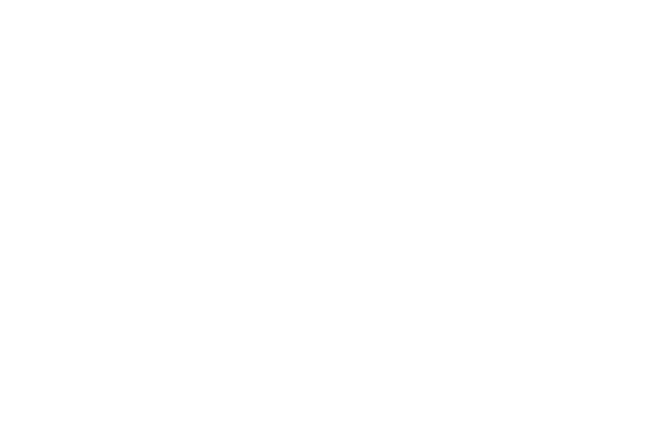Please reply to the following question with a single word or a short phrase:
What direction does the balcony face?

south-facing